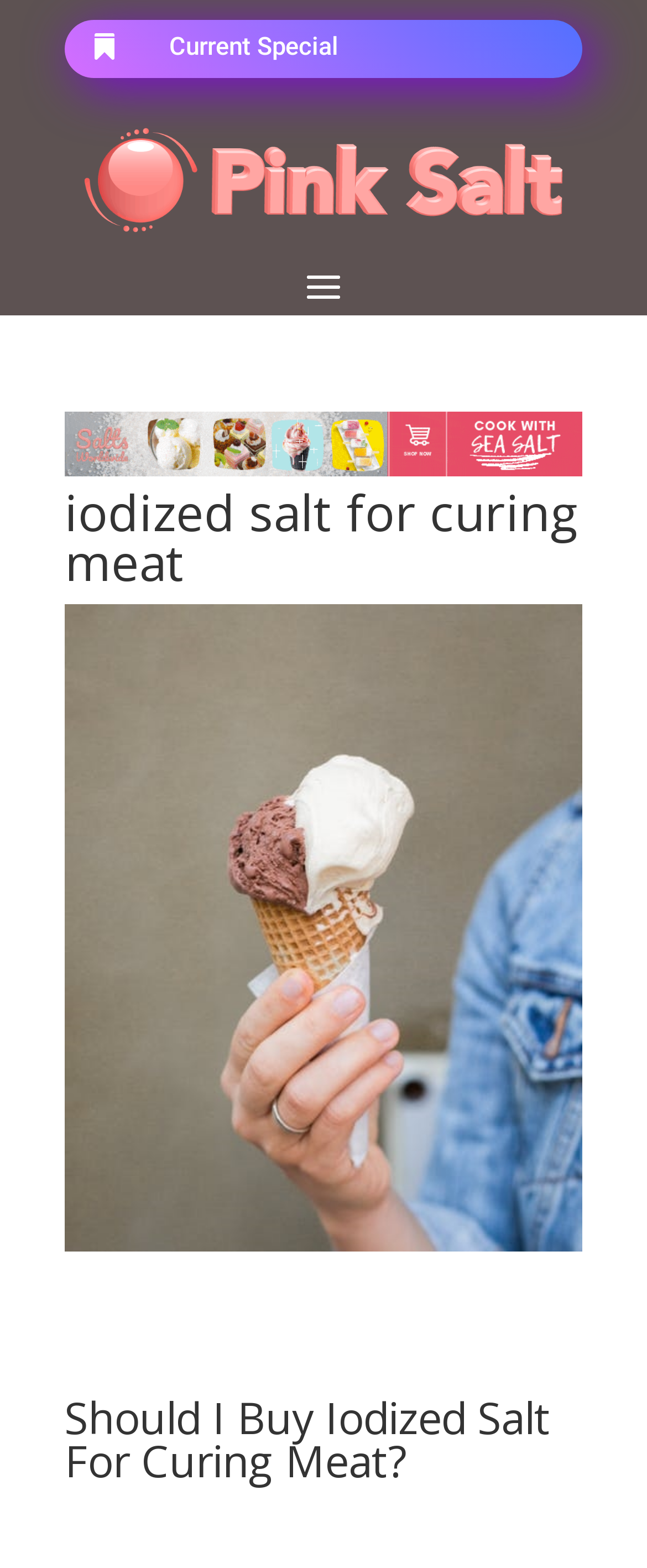Is there a question asked on the webpage?
Refer to the image and answer the question using a single word or phrase.

Yes